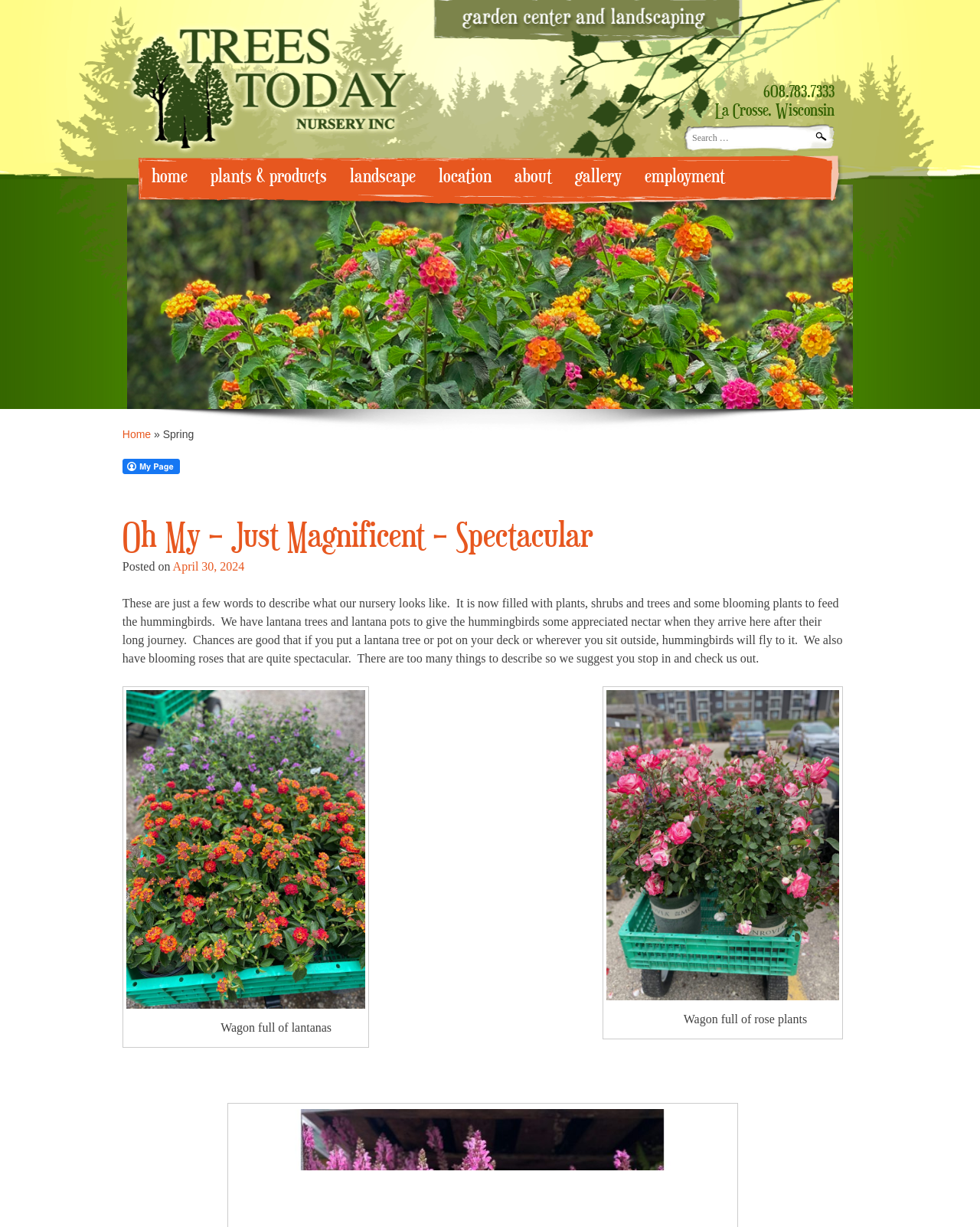What is the main topic of the article?
Please respond to the question with a detailed and informative answer.

The article appears to be a descriptive piece about the nursery, highlighting its features and products. The text describes the nursery as 'filled with plants, shrubs and trees' and mentions specific types of plants, such as lantana and roses.